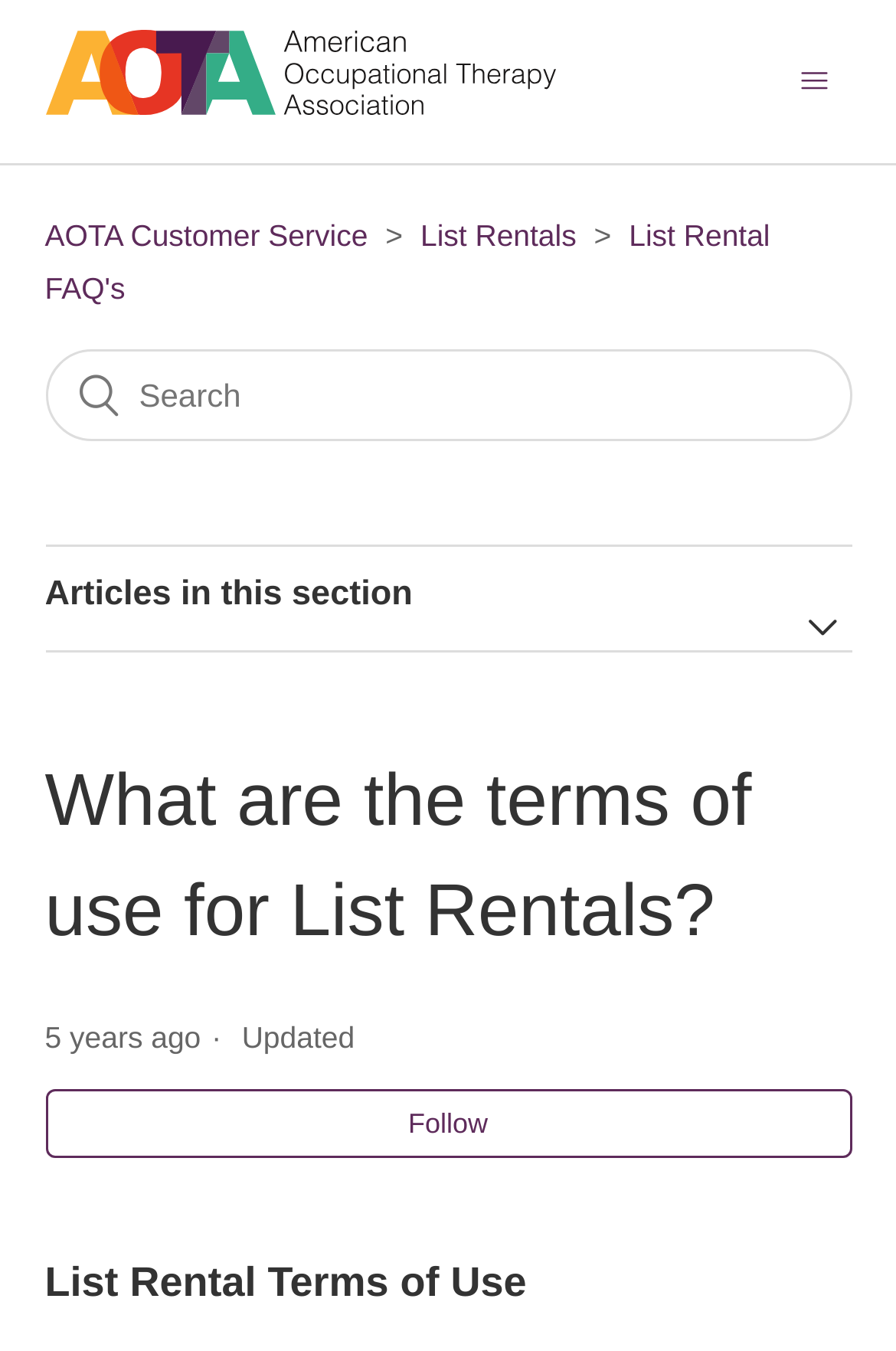Provide a comprehensive caption for the webpage.

The webpage is about the terms of use for List Rentals, specifically on the AOTA Customer Service Help Center website. At the top left, there is a link to the AOTA Customer Service Help Center home page, accompanied by an image. Next to it, on the top right, is a button to toggle the navigation menu. 

Below the top section, there is a navigation menu with three list items: AOTA Customer Service, List Rentals, and List Rental FAQ's, each with a corresponding link. 

On the right side of the navigation menu, there is a search box with a placeholder text "Search". 

The main content of the webpage starts with a heading "What are the terms of use for List Rentals?" followed by a subheading "List Rental Terms of Use". The text "List Rental Terms of Use" is located near the bottom of the page. 

Above the main content, there is a section with a button "Articles in this section" and a heading with the same text. 

On the bottom left of the main content, there is a timestamp "2019-01-30 14:26" with a description "5 years ago". Next to it, there is a text "Updated". 

At the bottom of the page, there is a button "Follow".